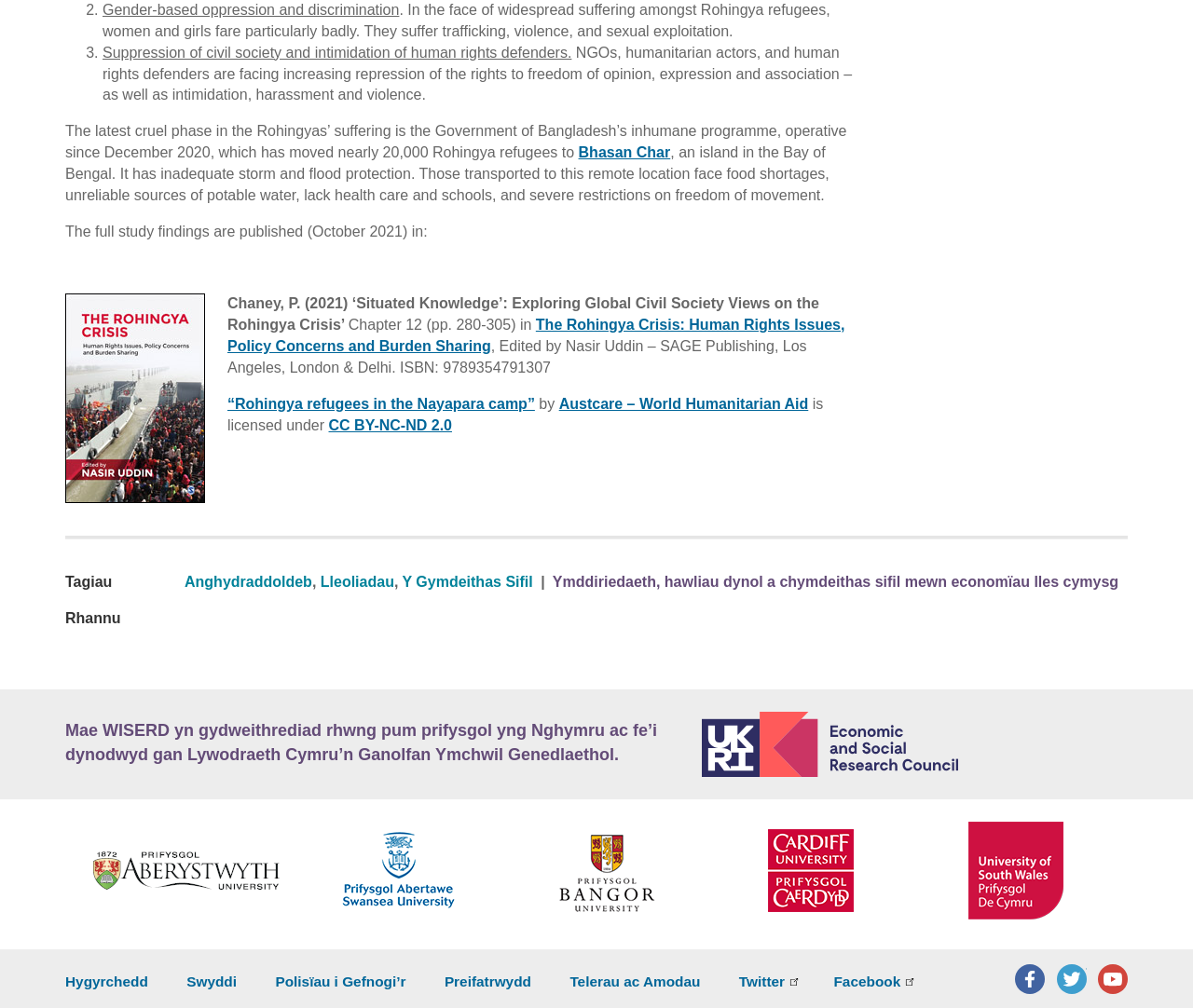Reply to the question with a single word or phrase:
What is the name of the organization that published the book?

SAGE Publishing